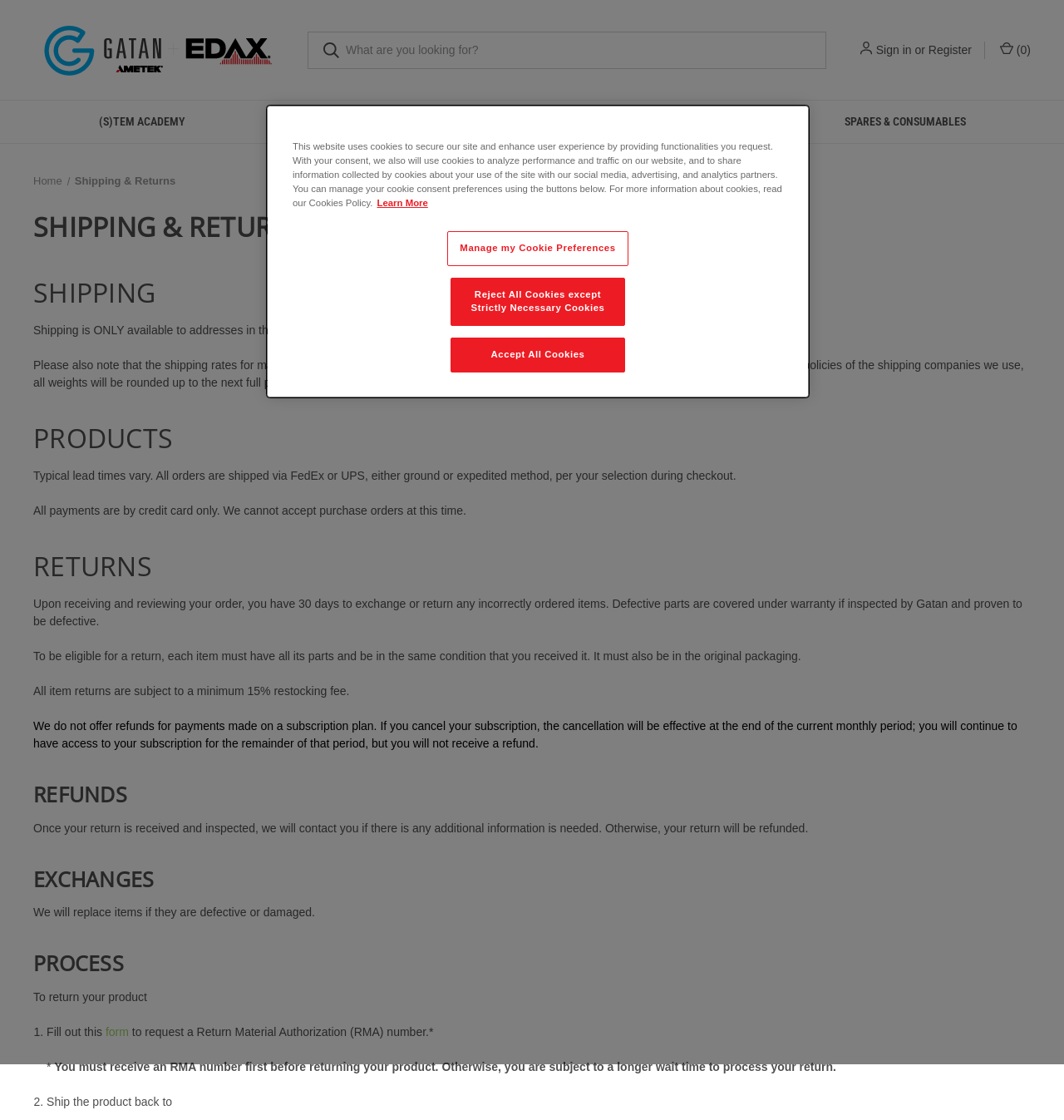Could you provide the bounding box coordinates for the portion of the screen to click to complete this instruction: "Search for something"?

[0.289, 0.028, 0.776, 0.061]